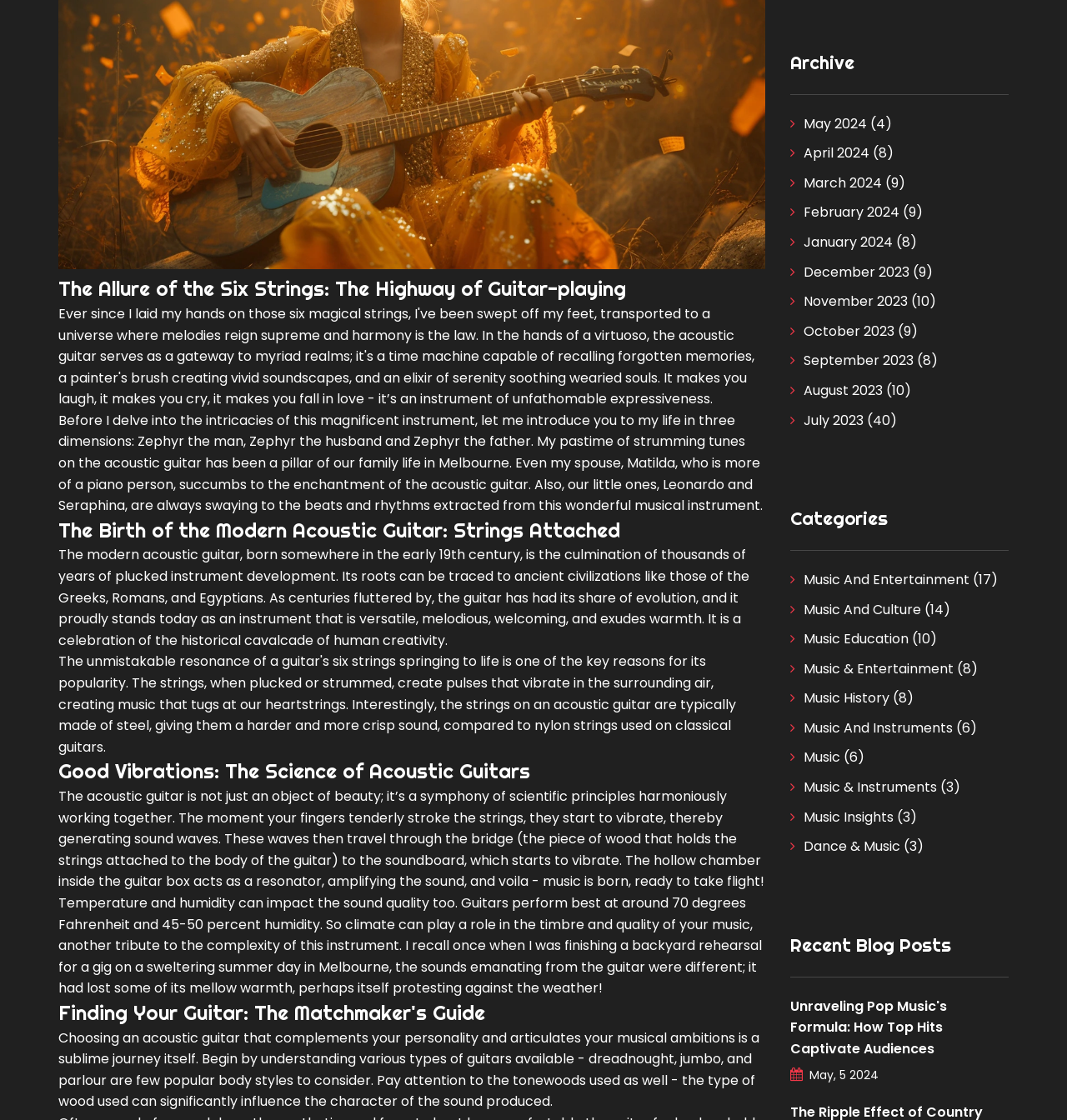Using the given description, provide the bounding box coordinates formatted as (top-left x, top-left y, bottom-right x, bottom-right y), with all values being floating point numbers between 0 and 1. Description: August 2023 (10)

[0.74, 0.34, 0.854, 0.357]